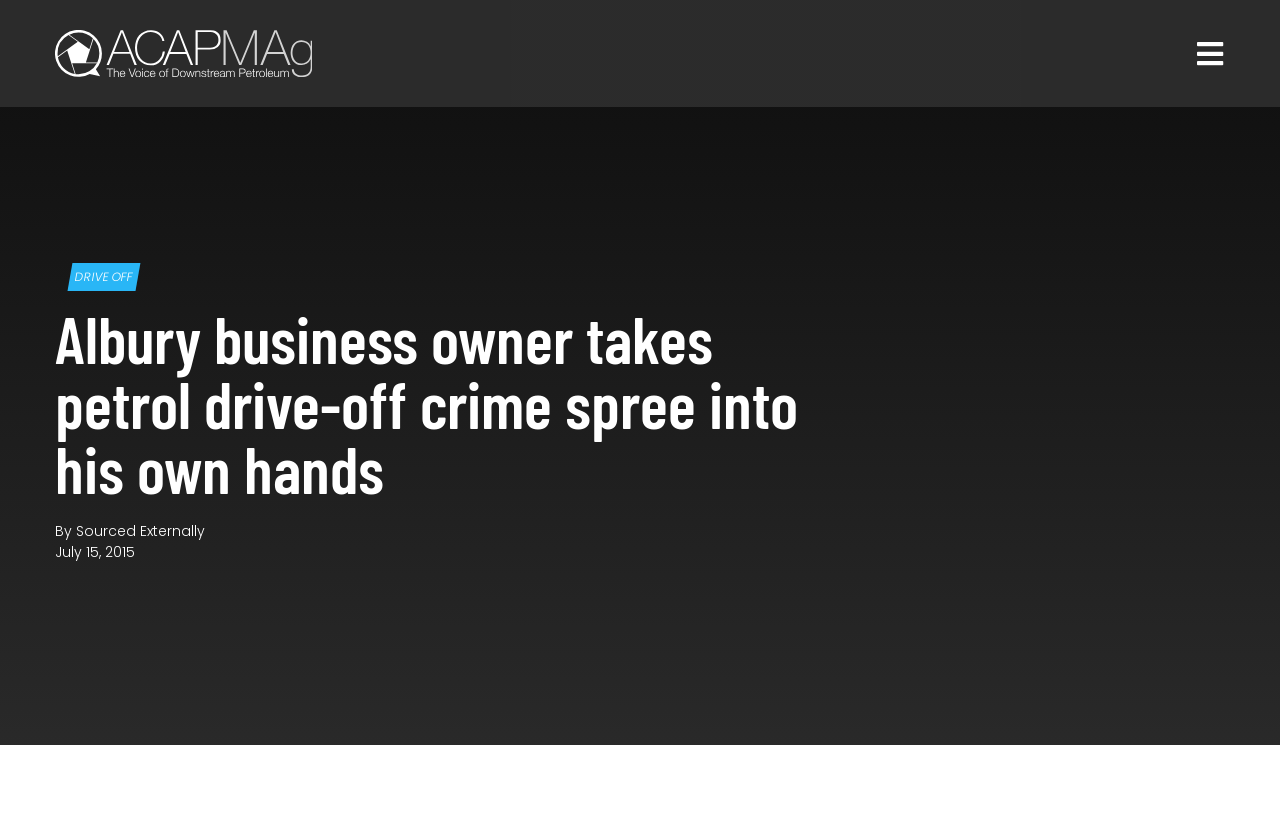Summarize the webpage with a detailed and informative caption.

The webpage appears to be a news article about a business owner in Albury taking a radical approach to combat petrol drive-offs in his town. At the top-left corner, there is an image with a corresponding link. Below the image, there is a navigation menu with a toggle button on the right side. The menu contains five links: "ABOUT", "RECENT POSTS", "SUBSCRIBE", "CONTACT", and "VISIT ACAPMA.COM.AU".

On the left side of the page, there is a link labeled "DRIVE OFF". The main content of the page is divided into three sections, each with a heading. The first heading reads "Albury business owner takes petrol drive-off crime spree into his own hands", which is likely the title of the article. The second heading is "By Sourced Externally", indicating the source of the article. The third heading is "July 15, 2015", which is the date the article was published.